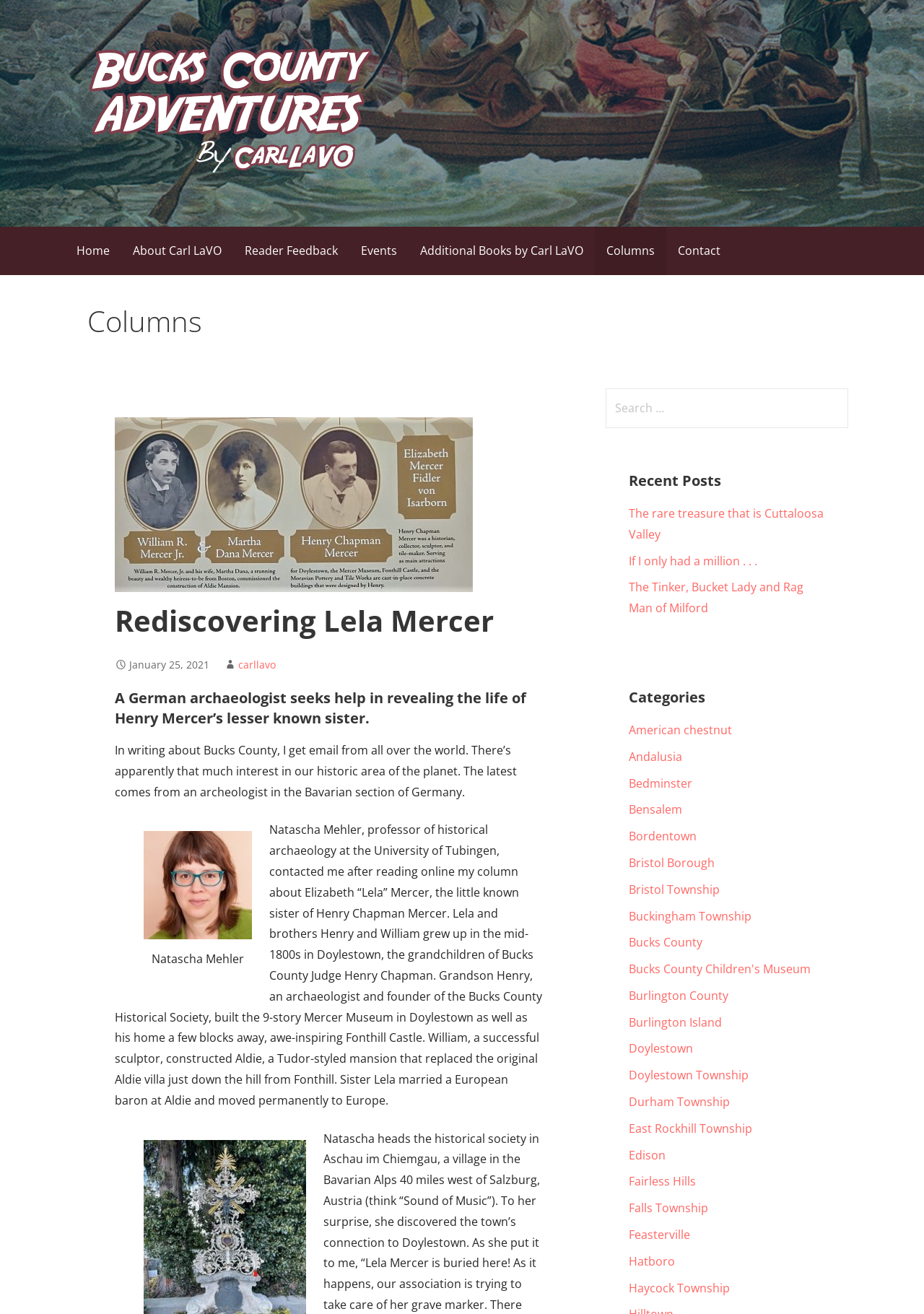Determine the bounding box coordinates for the area you should click to complete the following instruction: "Click on the 'Home' link".

[0.07, 0.172, 0.131, 0.209]